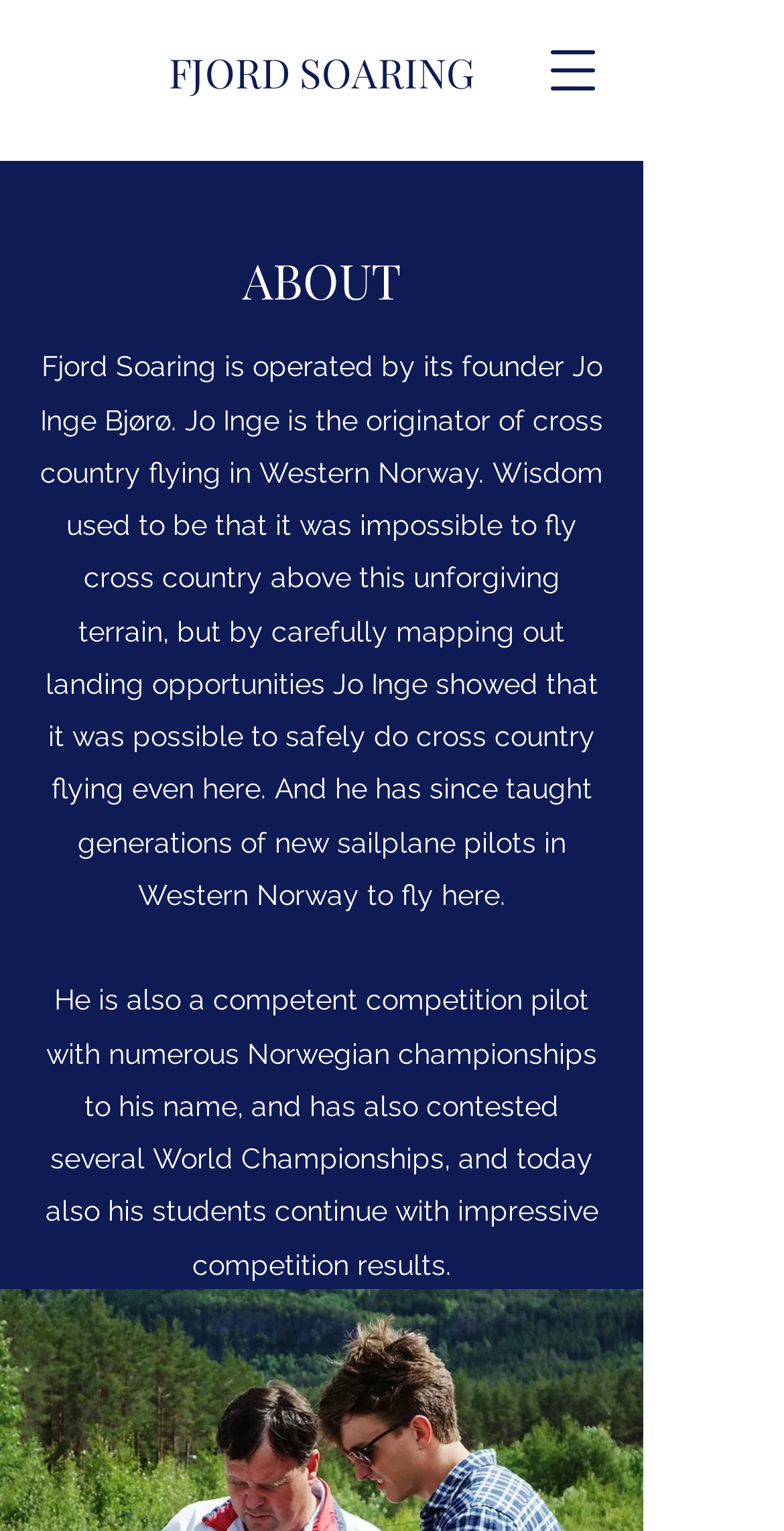Bounding box coordinates are specified in the format (top-left x, top-left y, bottom-right x, bottom-right y). All values are floating point numbers bounded between 0 and 1. Please provide the bounding box coordinate of the region this sentence describes: FJORD SOARING

[0.215, 0.029, 0.605, 0.064]